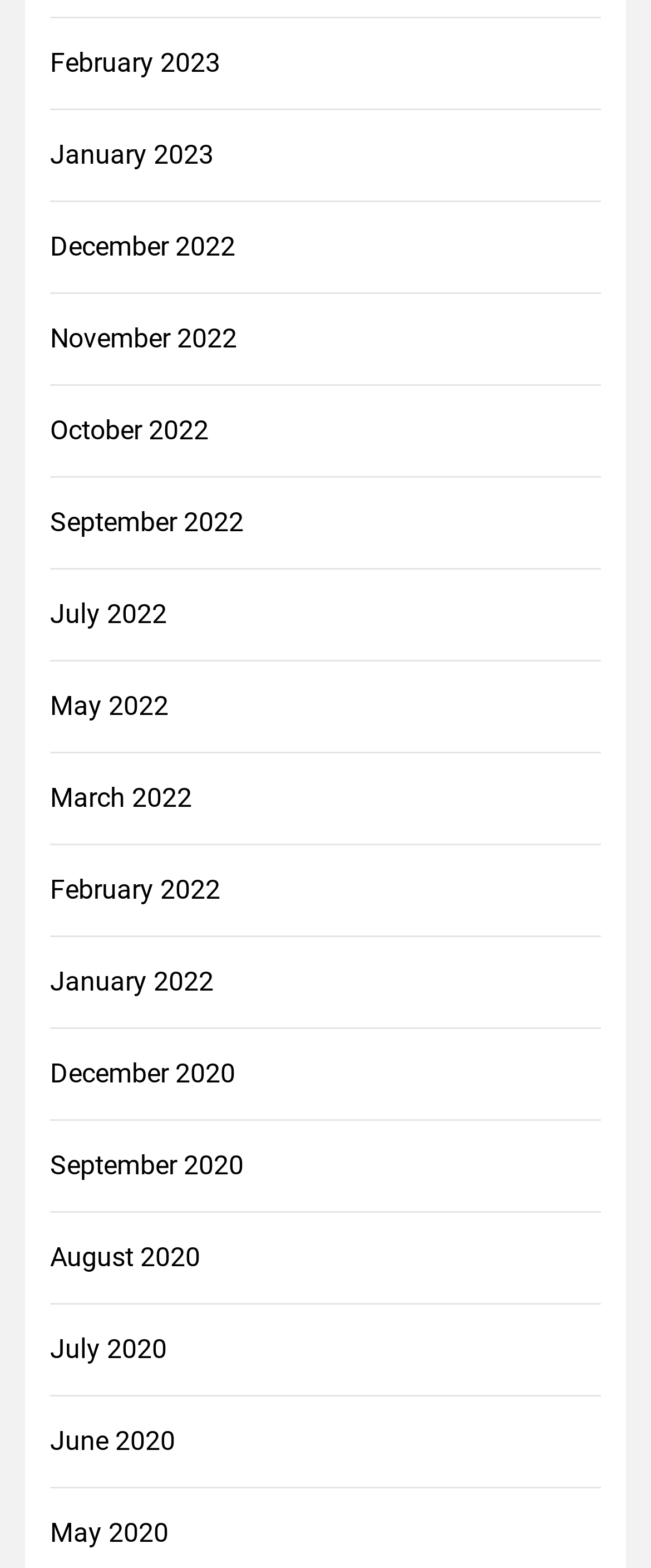How many months are listed?
Please give a detailed and elaborate explanation in response to the question.

I counted the number of links on the webpage, and there are 12 links, each representing a month from 2020 to 2023.